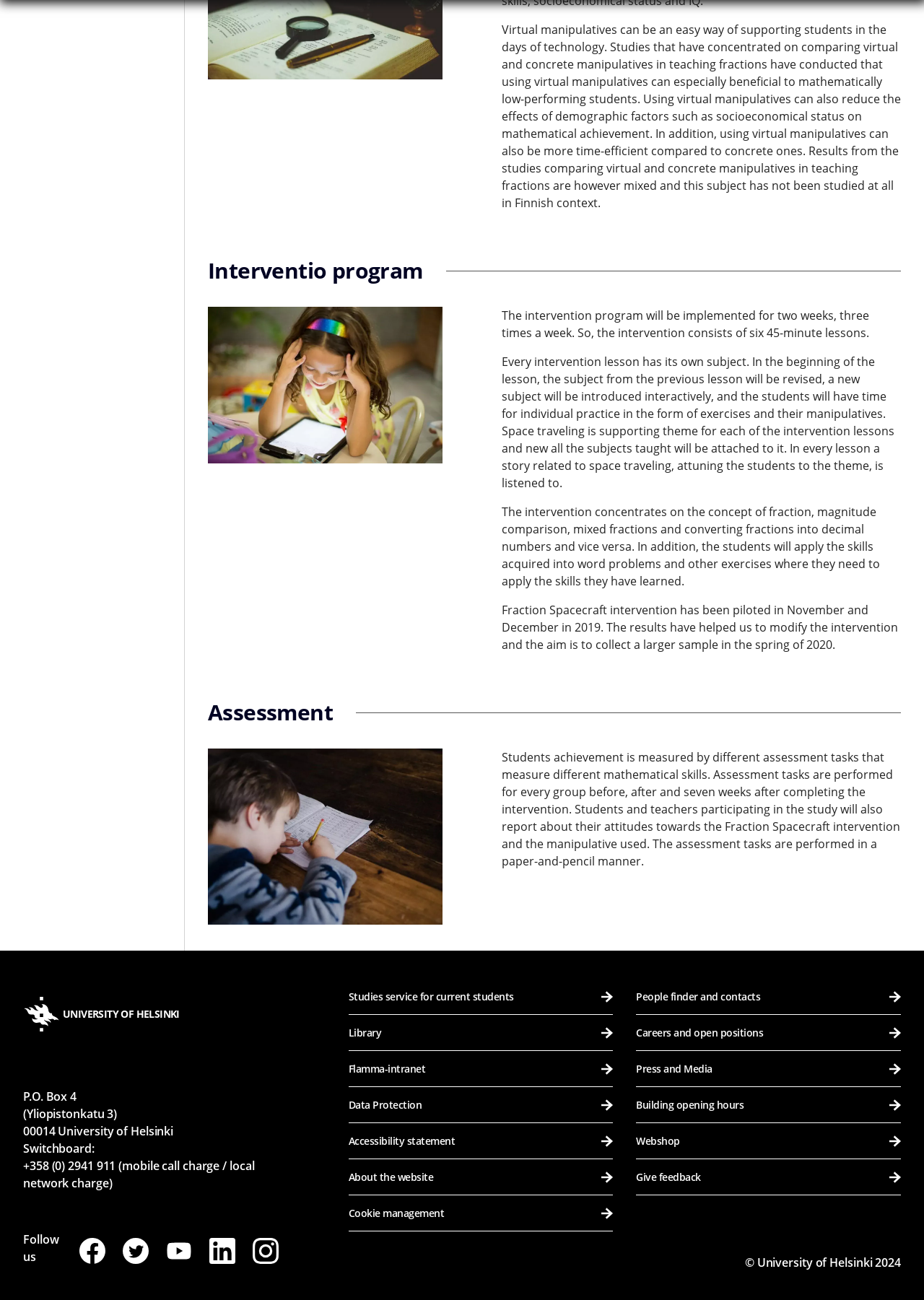Show the bounding box coordinates for the element that needs to be clicked to execute the following instruction: "Search for something". Provide the coordinates in the form of four float numbers between 0 and 1, i.e., [left, top, right, bottom].

None